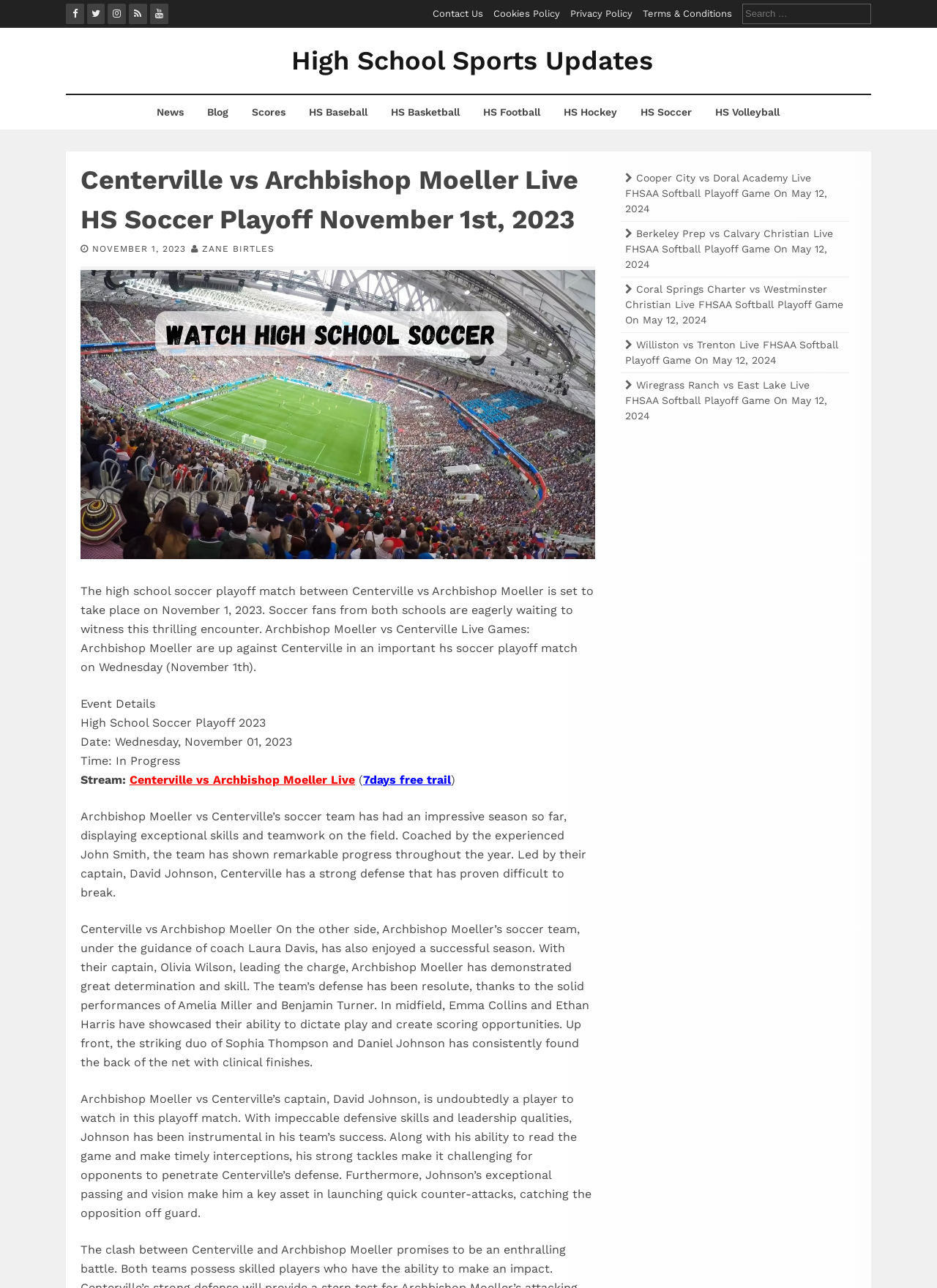Provide the bounding box coordinates for the UI element described in this sentence: "7days free trail". The coordinates should be four float values between 0 and 1, i.e., [left, top, right, bottom].

[0.388, 0.6, 0.481, 0.611]